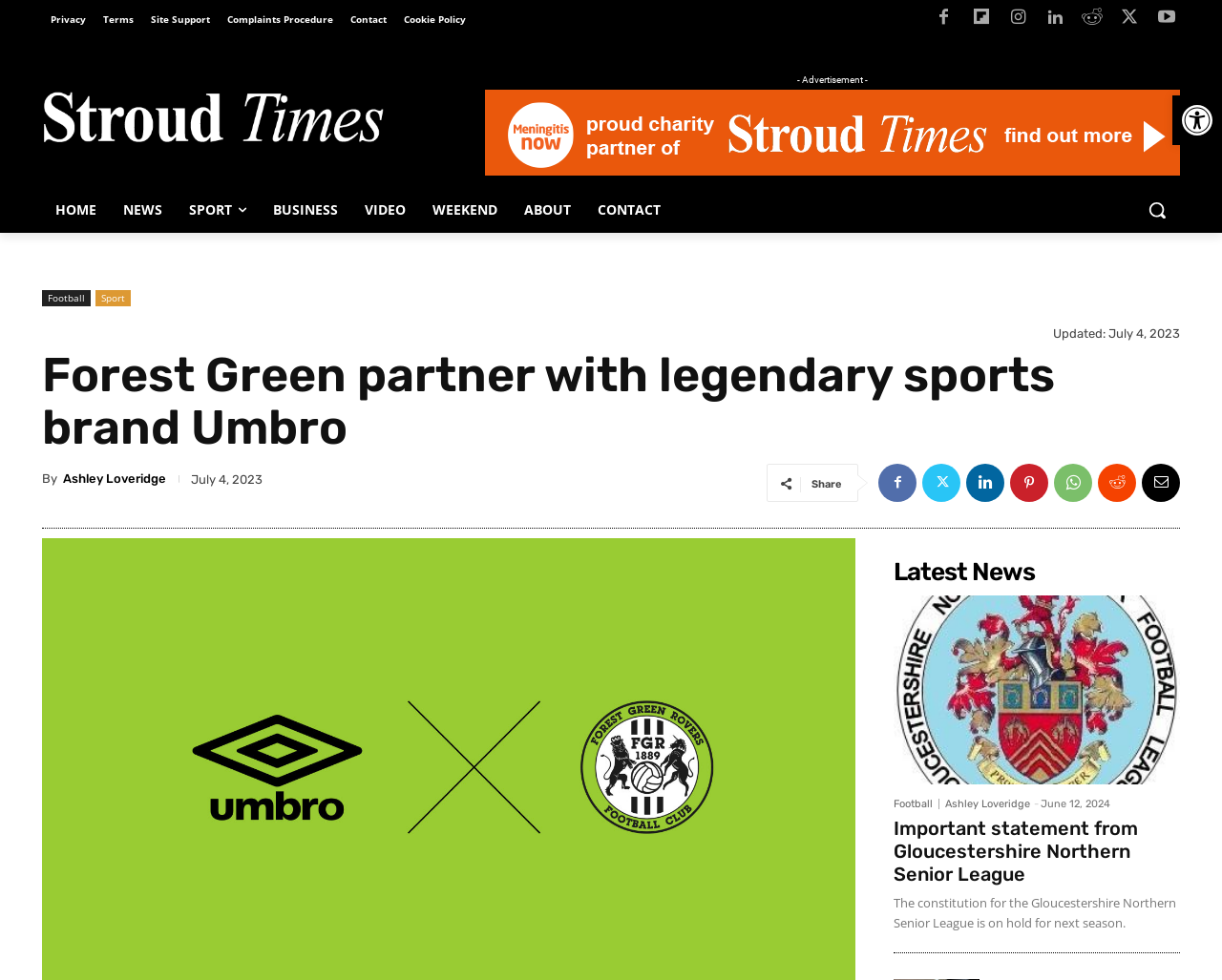Pinpoint the bounding box coordinates of the area that should be clicked to complete the following instruction: "Search for something". The coordinates must be given as four float numbers between 0 and 1, i.e., [left, top, right, bottom].

[0.928, 0.191, 0.966, 0.238]